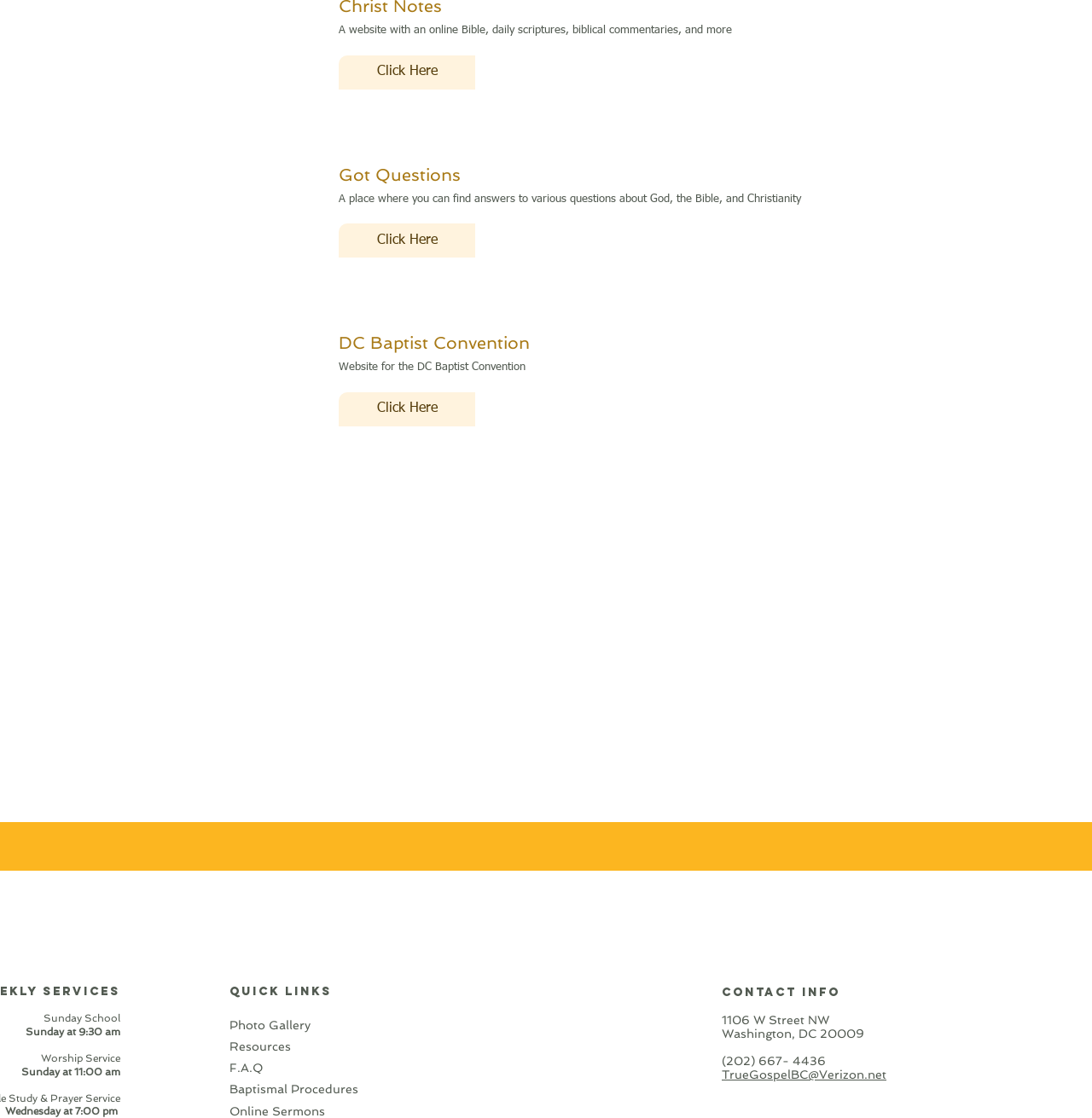Using the description: "Photo Gallery", determine the UI element's bounding box coordinates. Ensure the coordinates are in the format of four float numbers between 0 and 1, i.e., [left, top, right, bottom].

[0.21, 0.911, 0.284, 0.923]